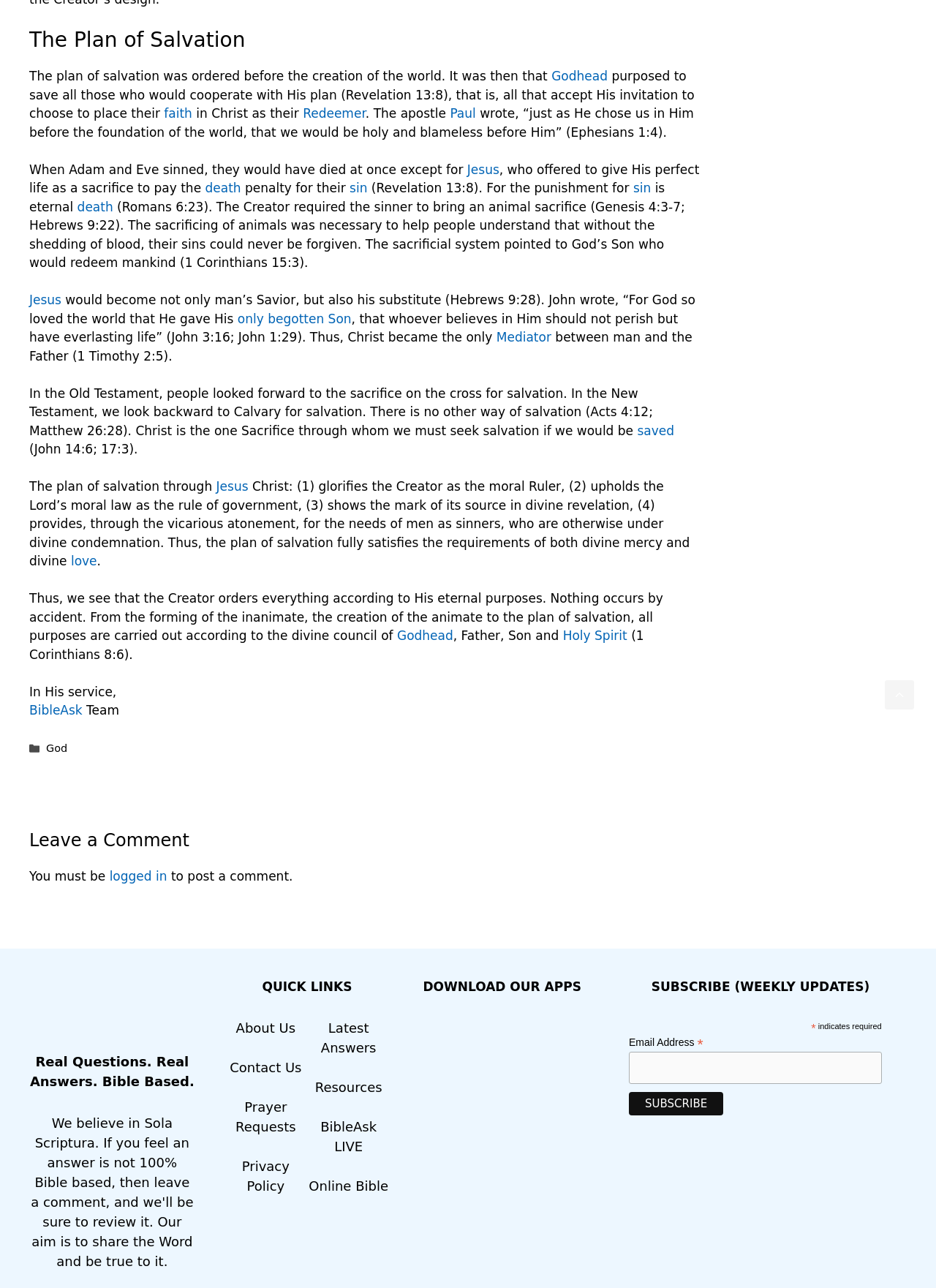Please locate the UI element described by "alt="Download the BibleAsk apps"" and provide its bounding box coordinates.

[0.458, 0.828, 0.615, 0.839]